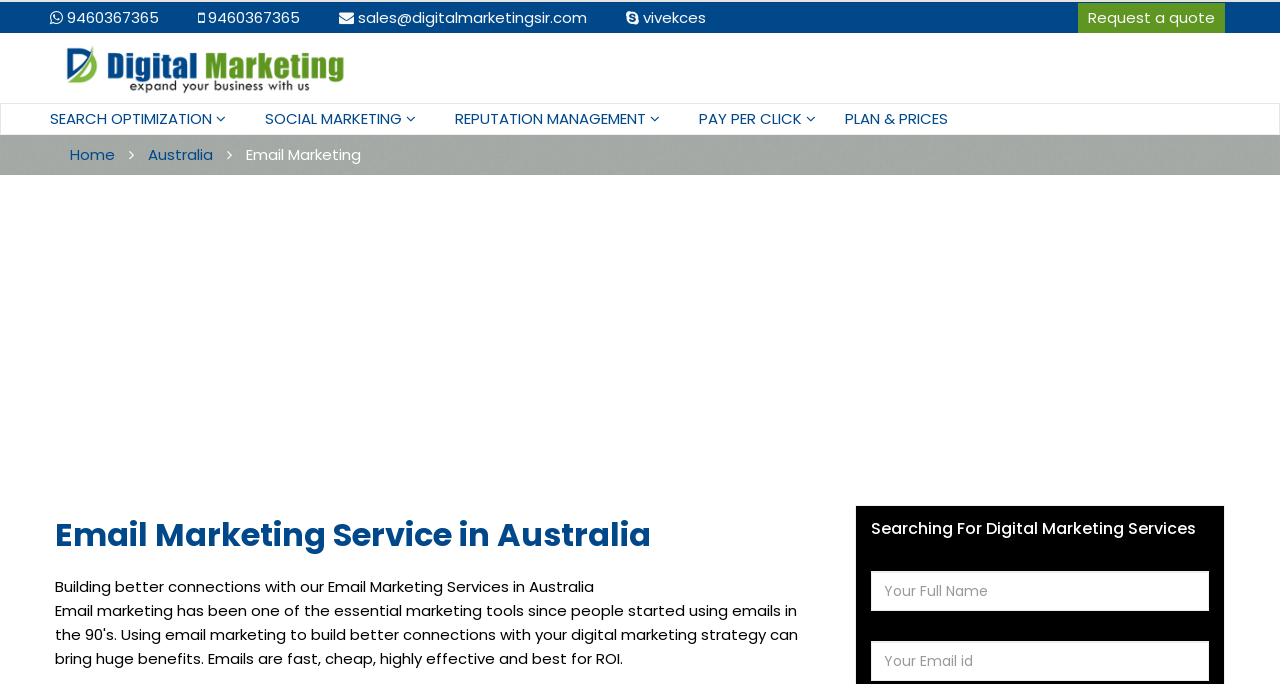Please examine the image and answer the question with a detailed explanation:
What is the phone number for contact?

I found the phone number by looking at the links at the top of the page, where I saw two identical phone numbers, ' 9460367365' and ' 9460367365', which suggests that 9460367365 is the phone number for contact.